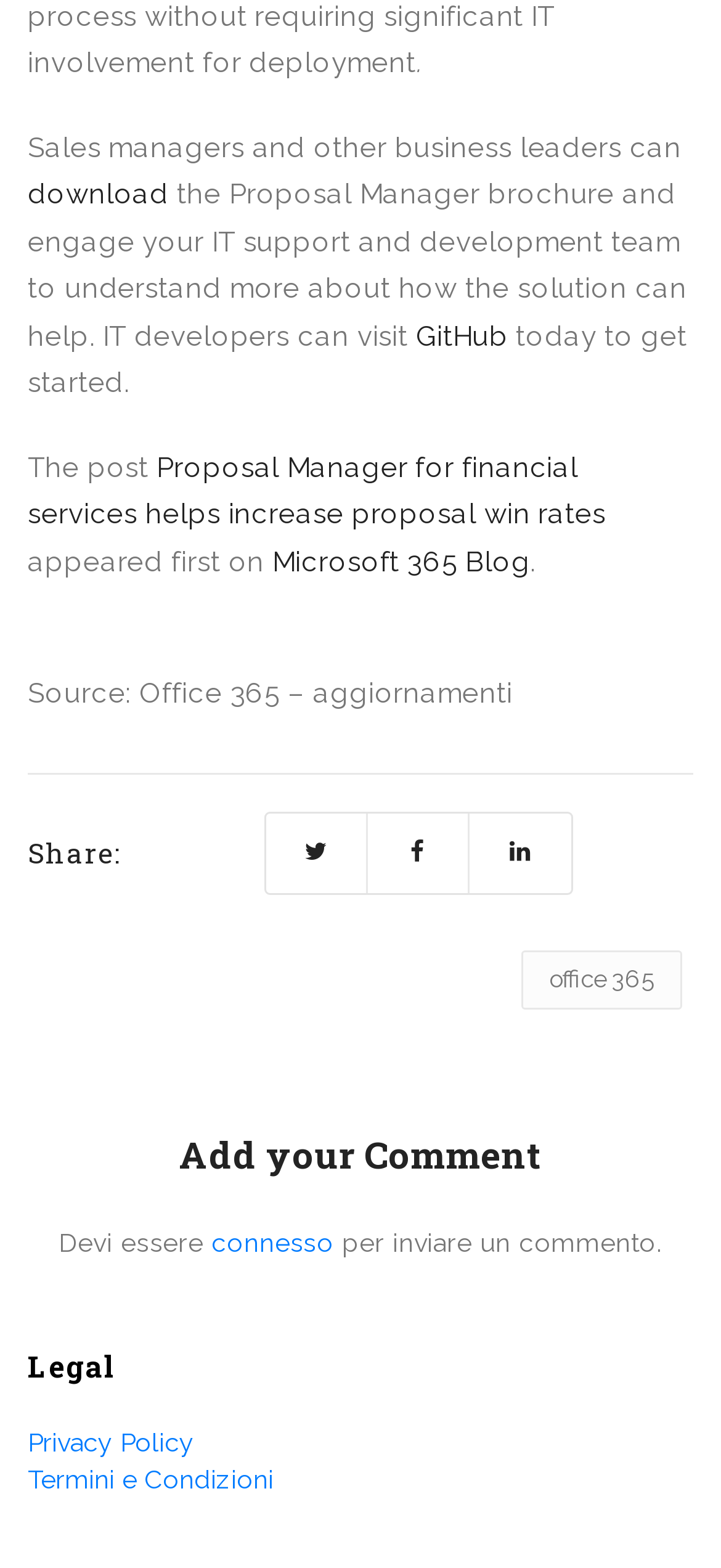Specify the bounding box coordinates of the element's region that should be clicked to achieve the following instruction: "Click the India CSR logo". The bounding box coordinates consist of four float numbers between 0 and 1, in the format [left, top, right, bottom].

None